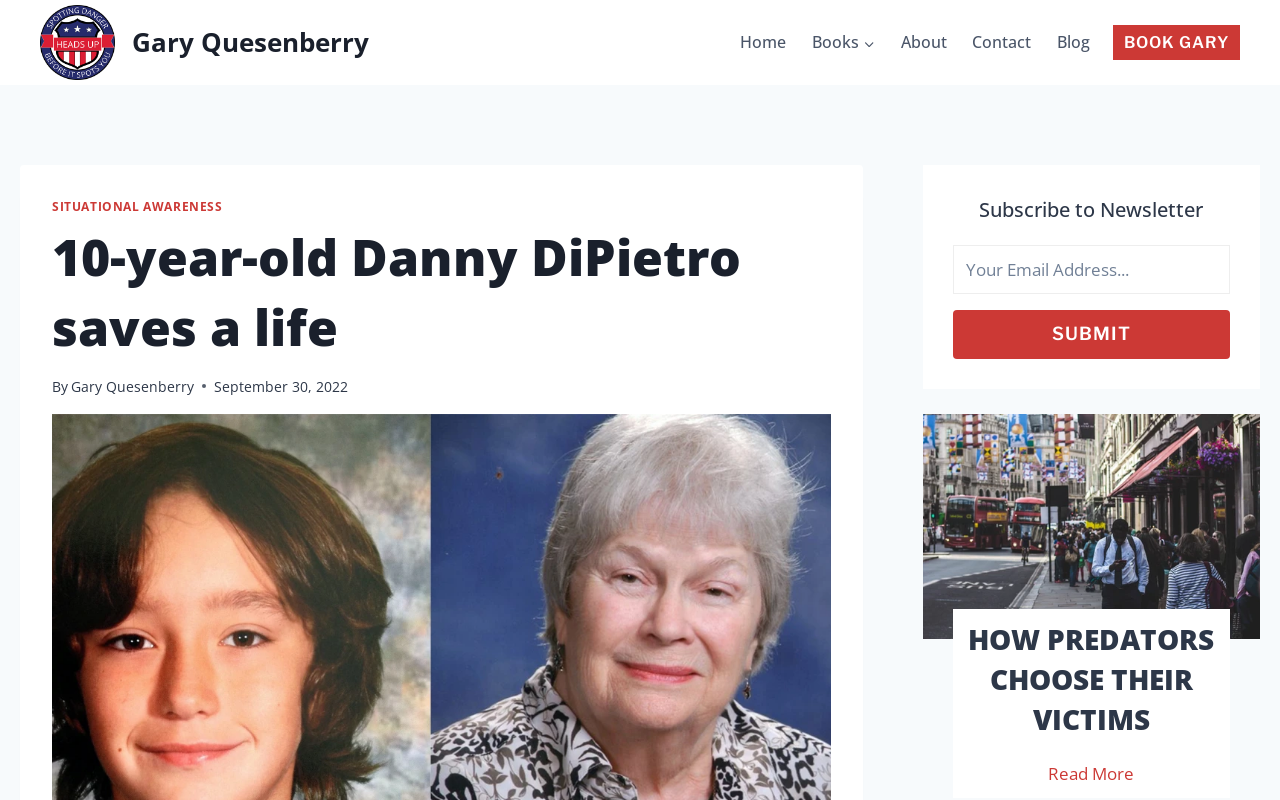Determine the bounding box coordinates of the area to click in order to meet this instruction: "Click the 'HOME FINANCE' link".

None